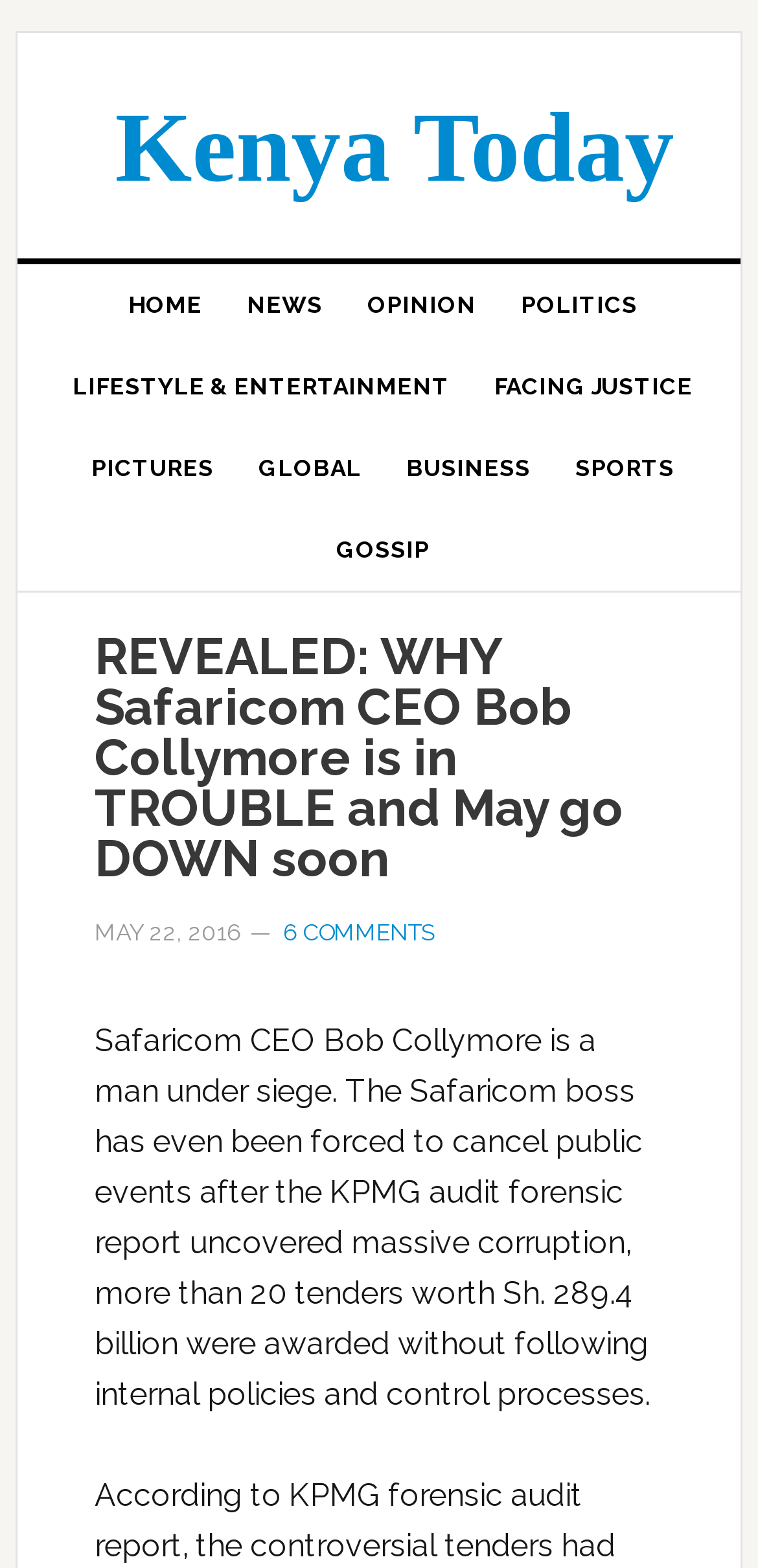When was this article published?
Please provide a detailed and thorough answer to the question.

The webpage has a time element with the text 'MAY 22, 2016', which indicates the publication date of the article.